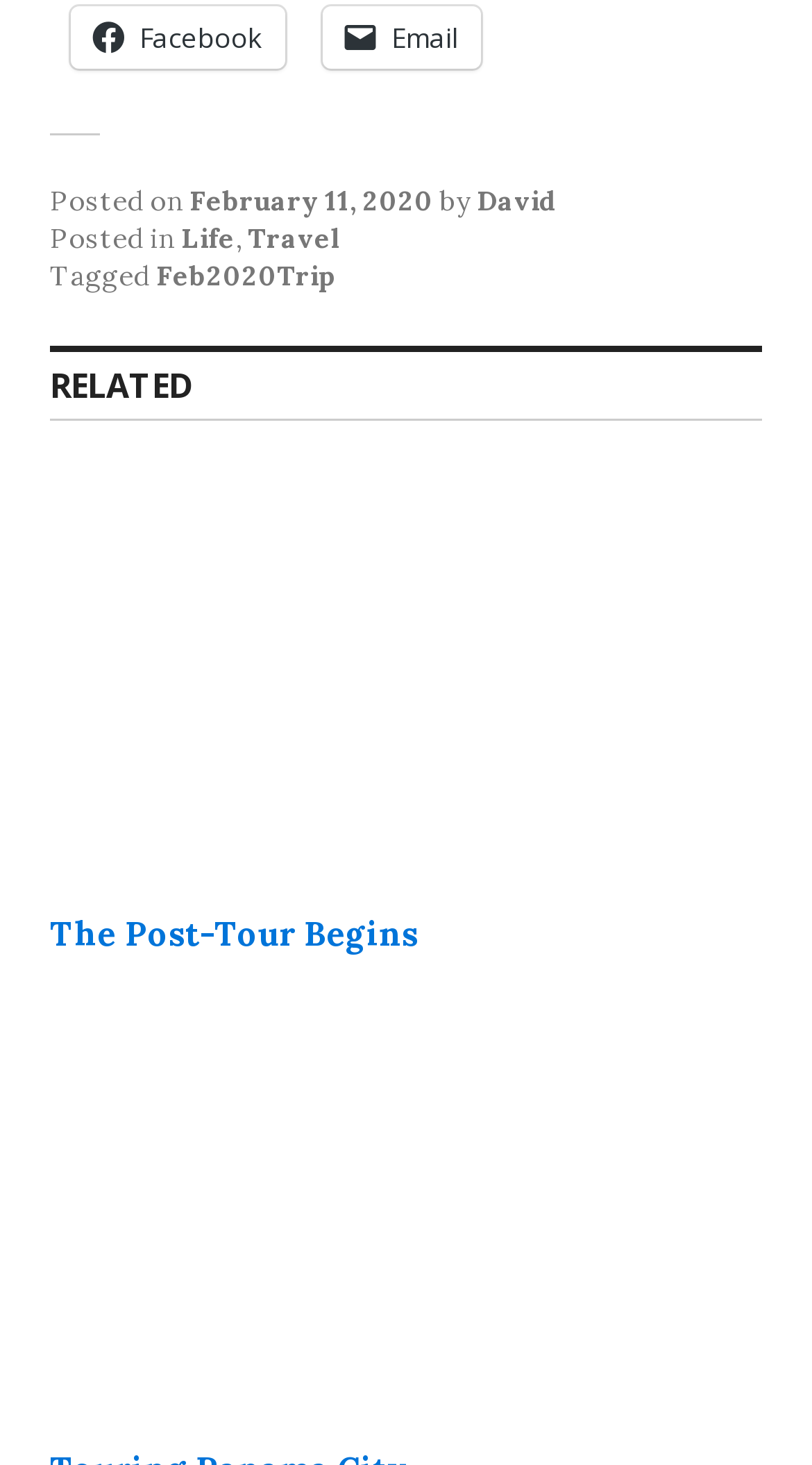Show me the bounding box coordinates of the clickable region to achieve the task as per the instruction: "Explore Travel category".

[0.305, 0.151, 0.418, 0.175]